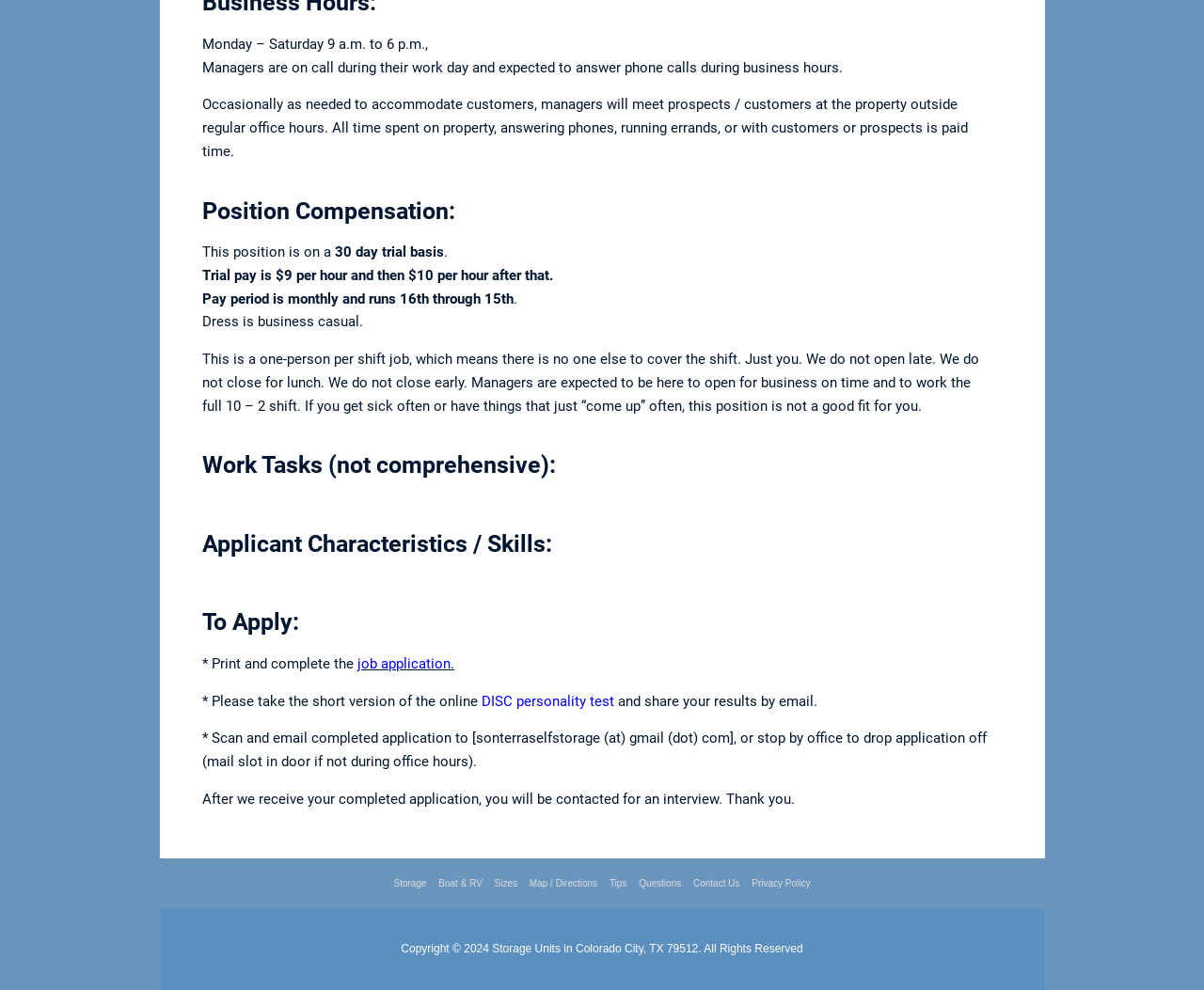Bounding box coordinates must be specified in the format (top-left x, top-left y, bottom-right x, bottom-right y). All values should be floating point numbers between 0 and 1. What are the bounding box coordinates of the UI element described as: job application

[0.297, 0.662, 0.374, 0.679]